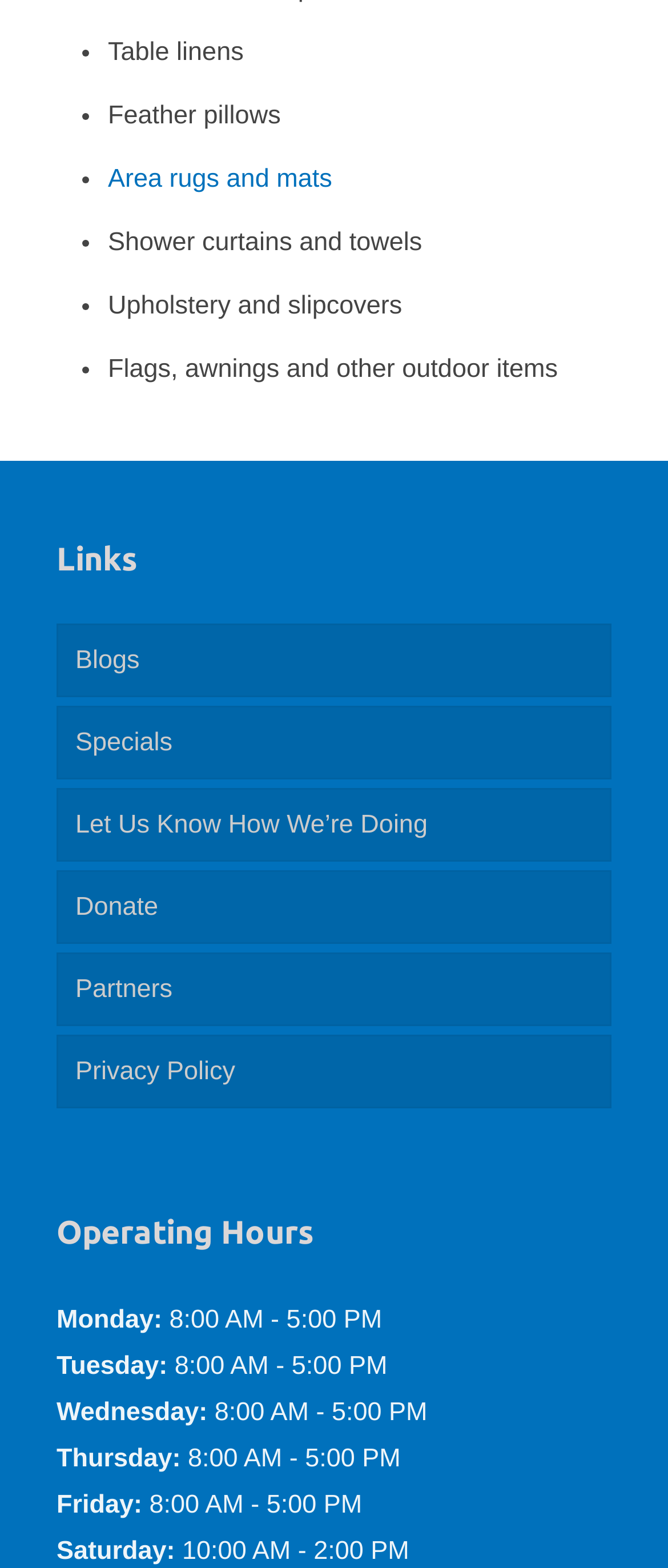What are the operating hours on Saturday?
Based on the screenshot, provide a one-word or short-phrase response.

10:00 AM - 2:00 PM